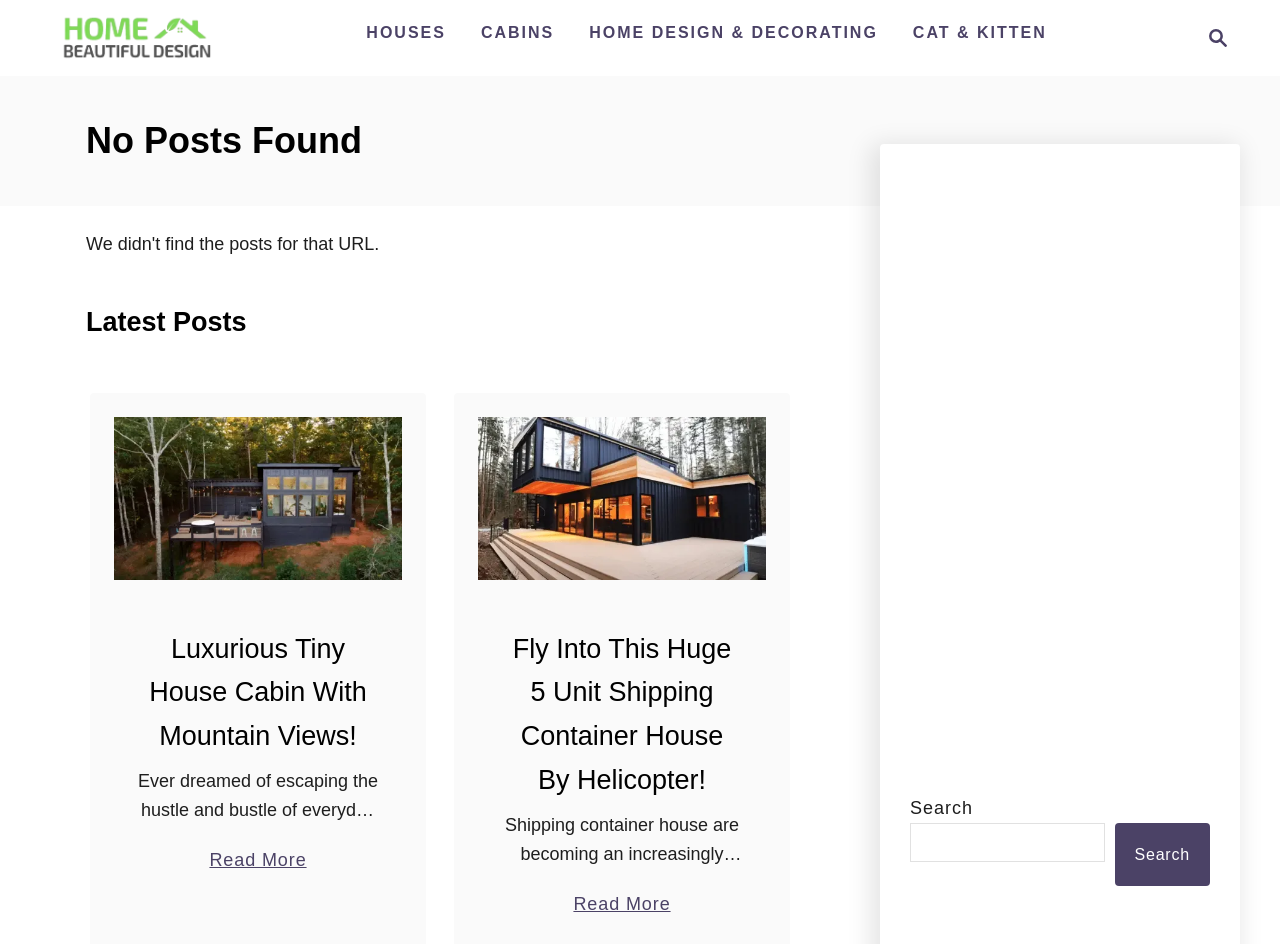Provide the bounding box coordinates for the UI element that is described by this text: "HOME DESIGN & DECORATING". The coordinates should be in the form of four float numbers between 0 and 1: [left, top, right, bottom].

[0.453, 0.015, 0.694, 0.055]